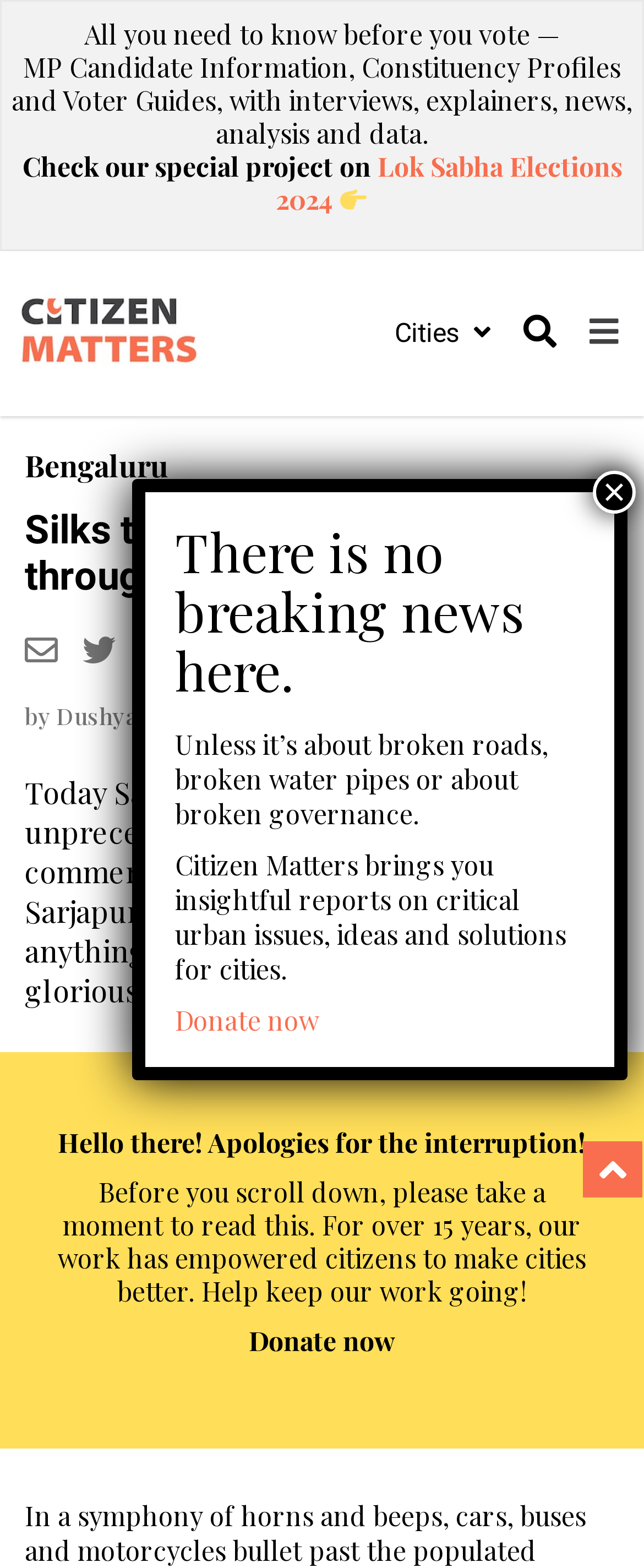Can you find and generate the webpage's heading?

Silks to substations – Sarjapur through the years